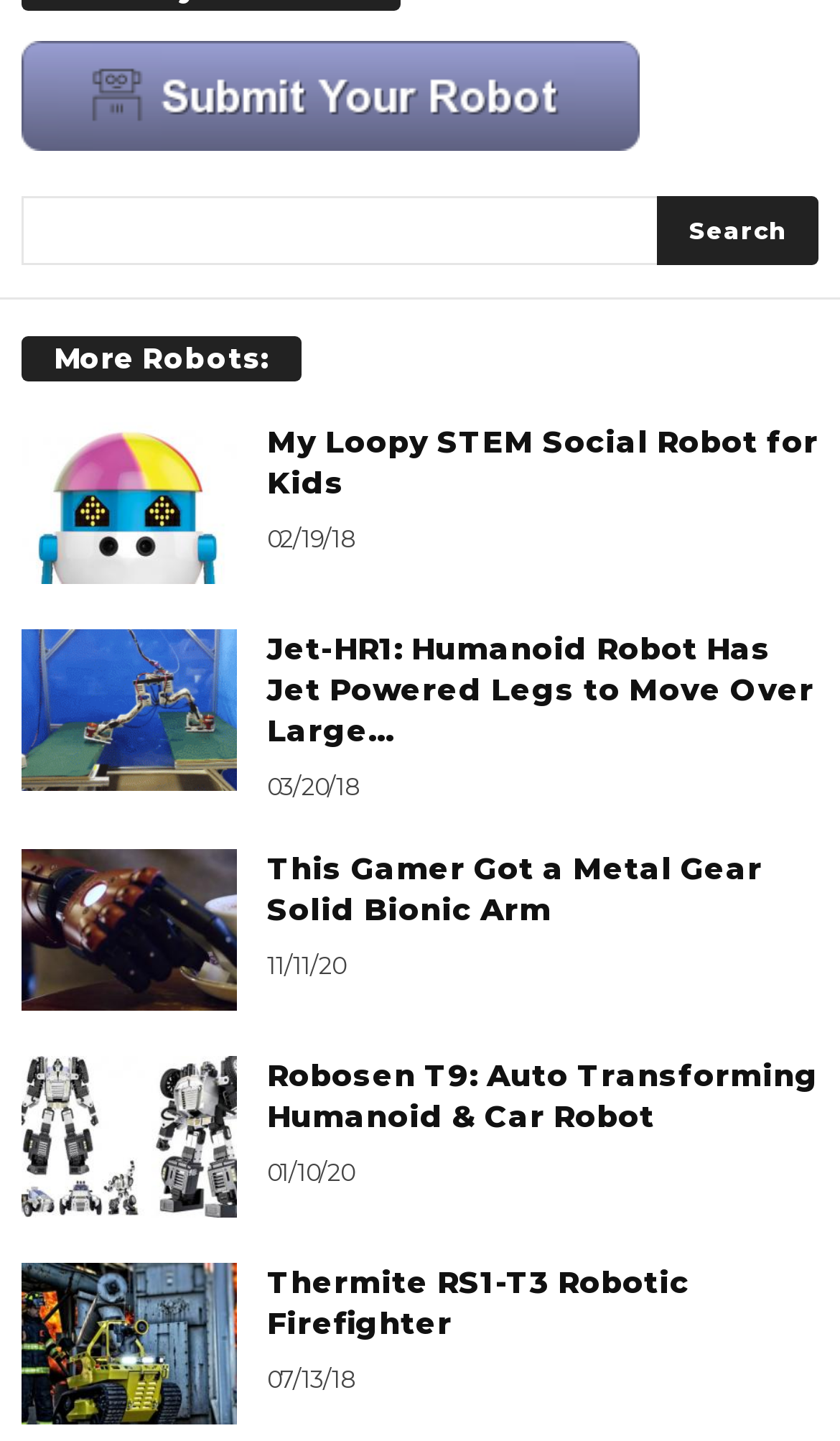Determine the bounding box coordinates for the area that needs to be clicked to fulfill this task: "Search for robots". The coordinates must be given as four float numbers between 0 and 1, i.e., [left, top, right, bottom].

[0.026, 0.032, 0.974, 0.08]